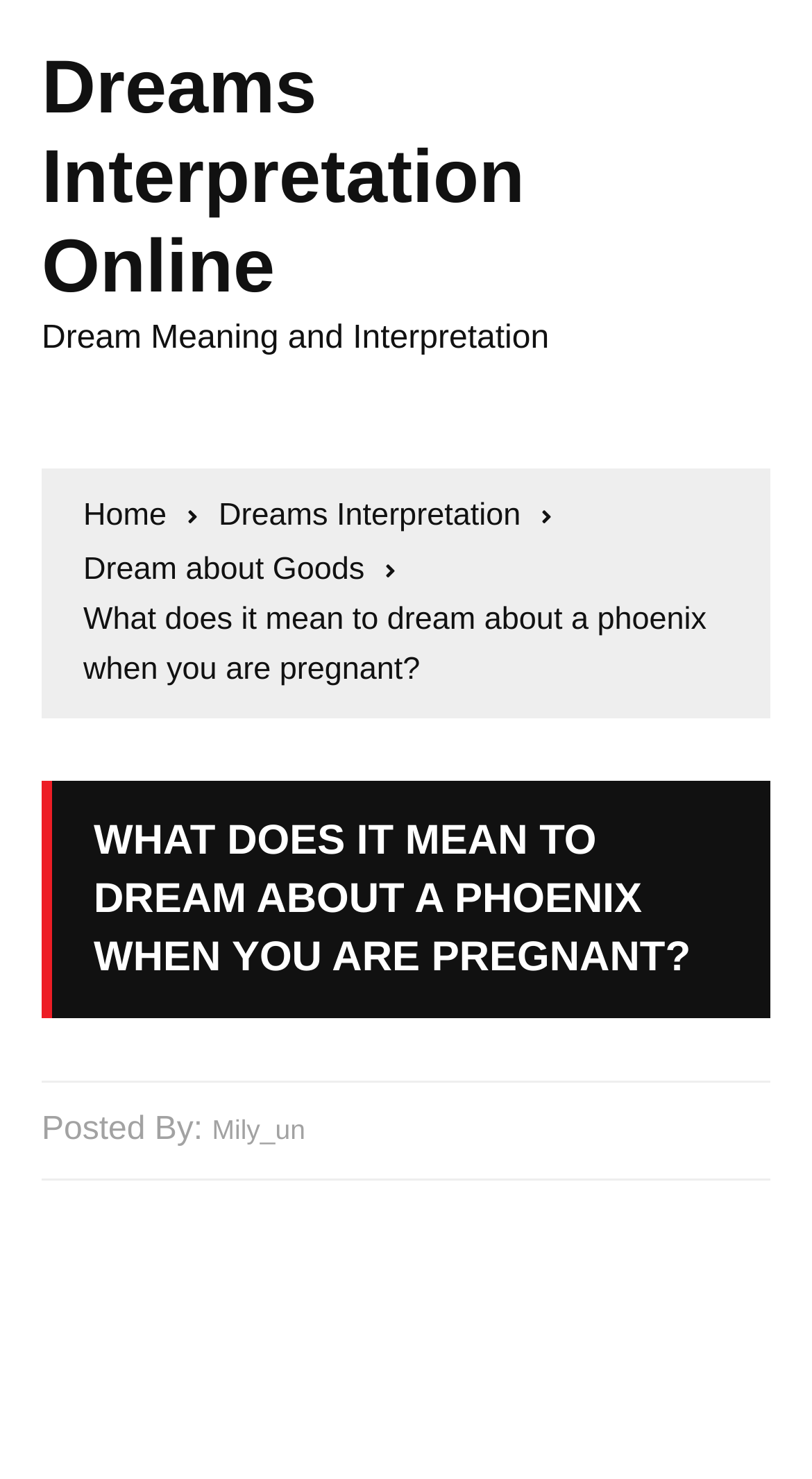Describe all the visual and textual components of the webpage comprehensively.

The webpage is about dreams interpretation, specifically focusing on the meaning of dreaming about a phoenix when pregnant. At the top, there is a heading that reads "Dreams Interpretation Online" with a link to the same title. Below this, there is a static text that says "Dream Meaning and Interpretation". 

To the right of the top heading, there is a navigation section with breadcrumbs, consisting of four links: "Home", "Dreams Interpretation", "Dream about Goods", and the current page title "What does it mean to dream about a phoenix when you are pregnant?". 

Below the navigation section, there is a main heading that repeats the page title in all capital letters. Underneath this heading, there is a section that indicates the author of the post, "Posted By:", followed by a link to the author's name, "Mily_un".